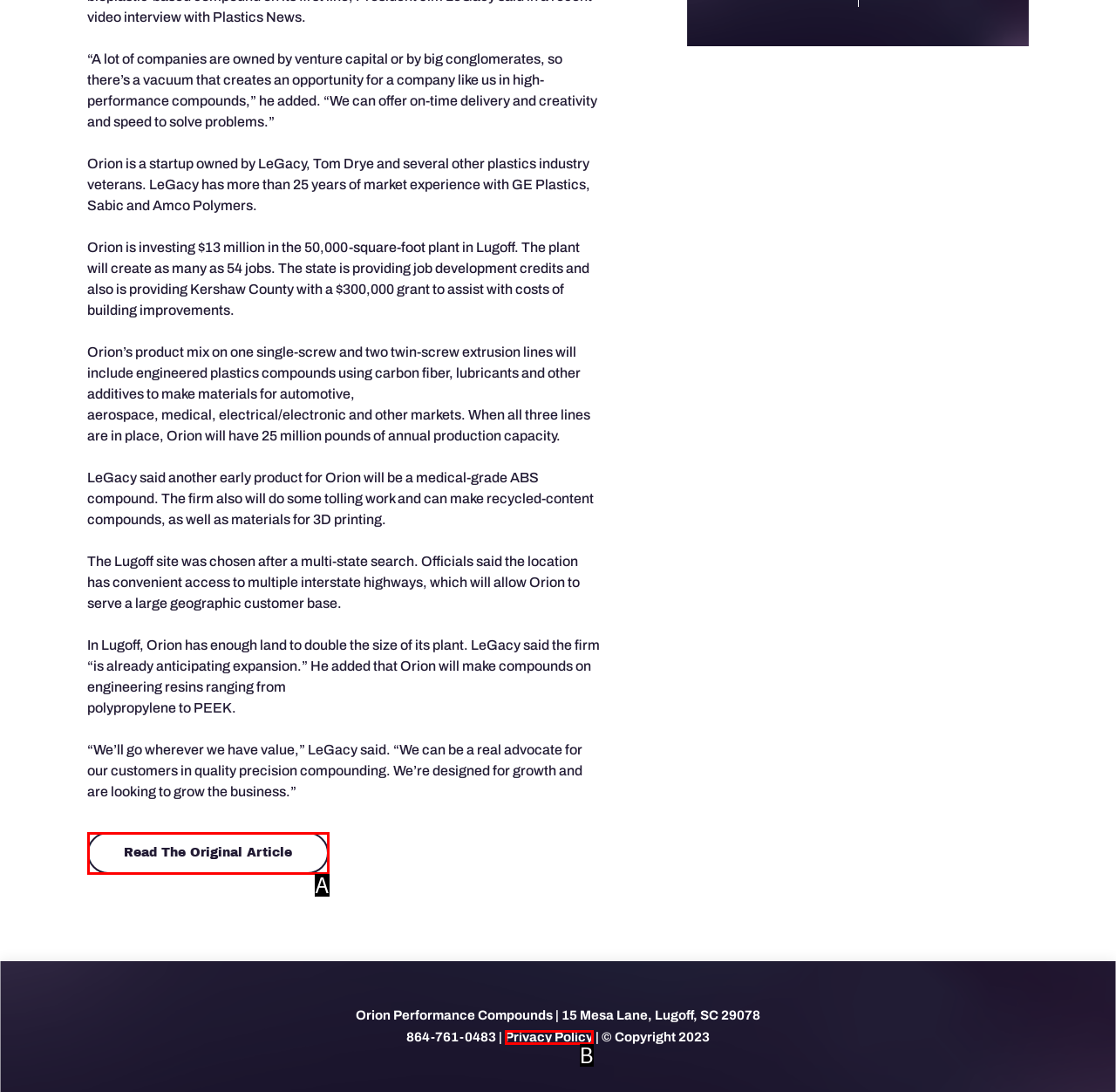Identify the HTML element that matches the description: Read The Original Article. Provide the letter of the correct option from the choices.

A